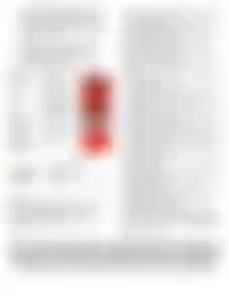Use a single word or phrase to answer the question:
Who collaborated on the creation of the flyer?

Shark Research Institute